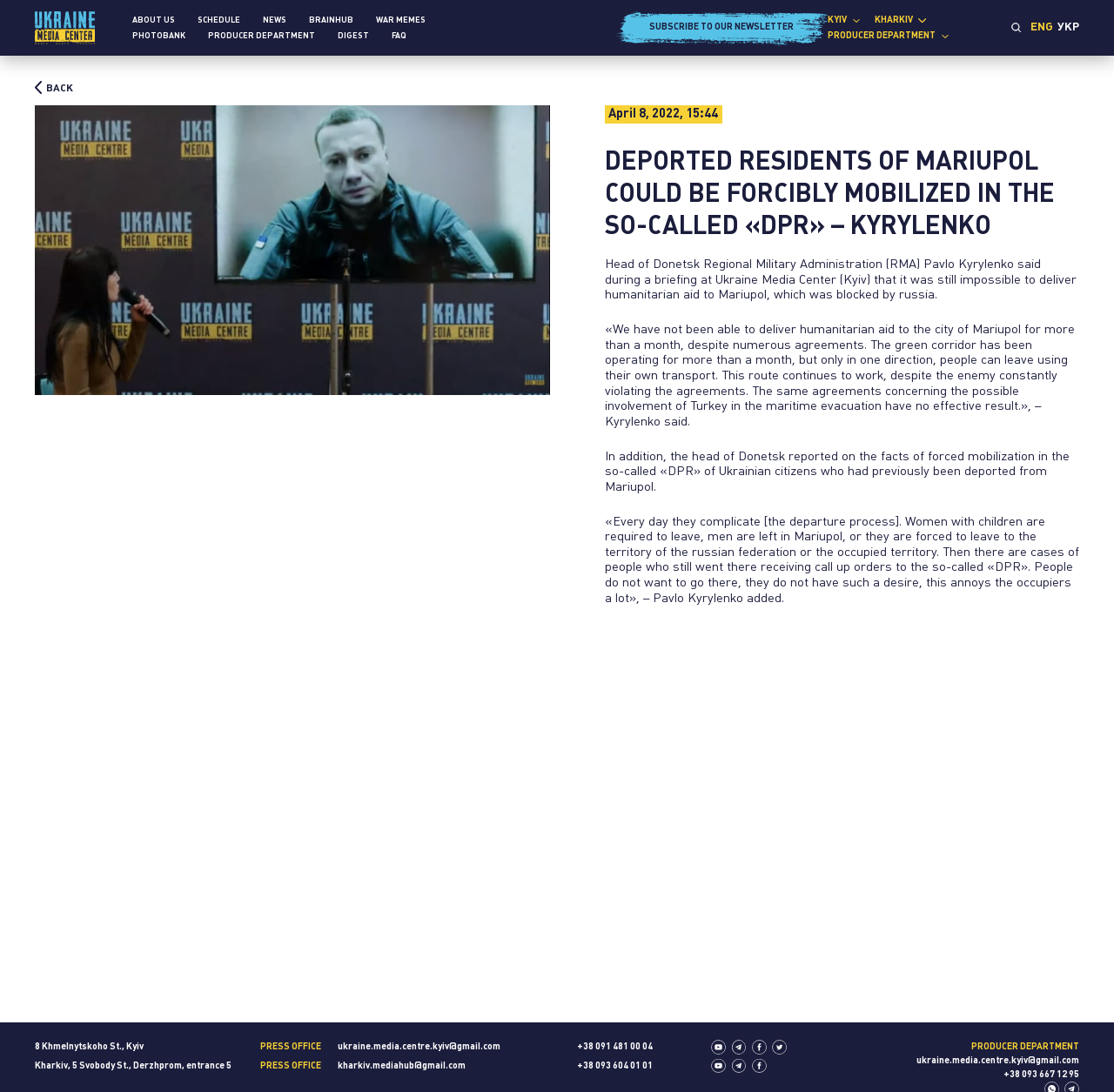Provide an in-depth caption for the contents of the webpage.

This webpage appears to be a news article from Media Center Ukraine. At the top, there are several links to different sections of the website, including "ABOUT US", "SCHEDULE", "NEWS", "BRAINHUB", "WAR MEMES", "PHOTOBANK", "PRODUCER DEPARTMENT", "DIGEST", and "FAQ". 

Below these links, there is a subscription box to receive newsletters, followed by two city names, "KYIV" and "KHARKIV", which are likely locations for the media center. 

On the left side of the page, there is a navigation menu with a "Back" button at the top, and a main content area to the right. The main content area has a heading that reads "DEPORTED RESIDENTS OF MARIUPOL COULD BE FORCIBLY MOBILIZED IN THE SO-CALLED «DPR» – KYRYLENKO". 

Below the heading, there are four paragraphs of text that describe a briefing by Pavlo Kyrylenko, the Head of Donetsk Regional Military Administration, regarding the situation in Mariupol. The text explains that humanitarian aid has not been delivered to Mariupol for over a month, despite agreements, and that Ukrainian citizens who were deported from Mariupol are being forcibly mobilized in the so-called "DPR".

At the bottom of the page, there are contact details for the press office, including addresses, emails, and phone numbers for both Kyiv and Kharkiv locations. There are also social media links to YouTube, Telegram, Facebook, and Twitter.